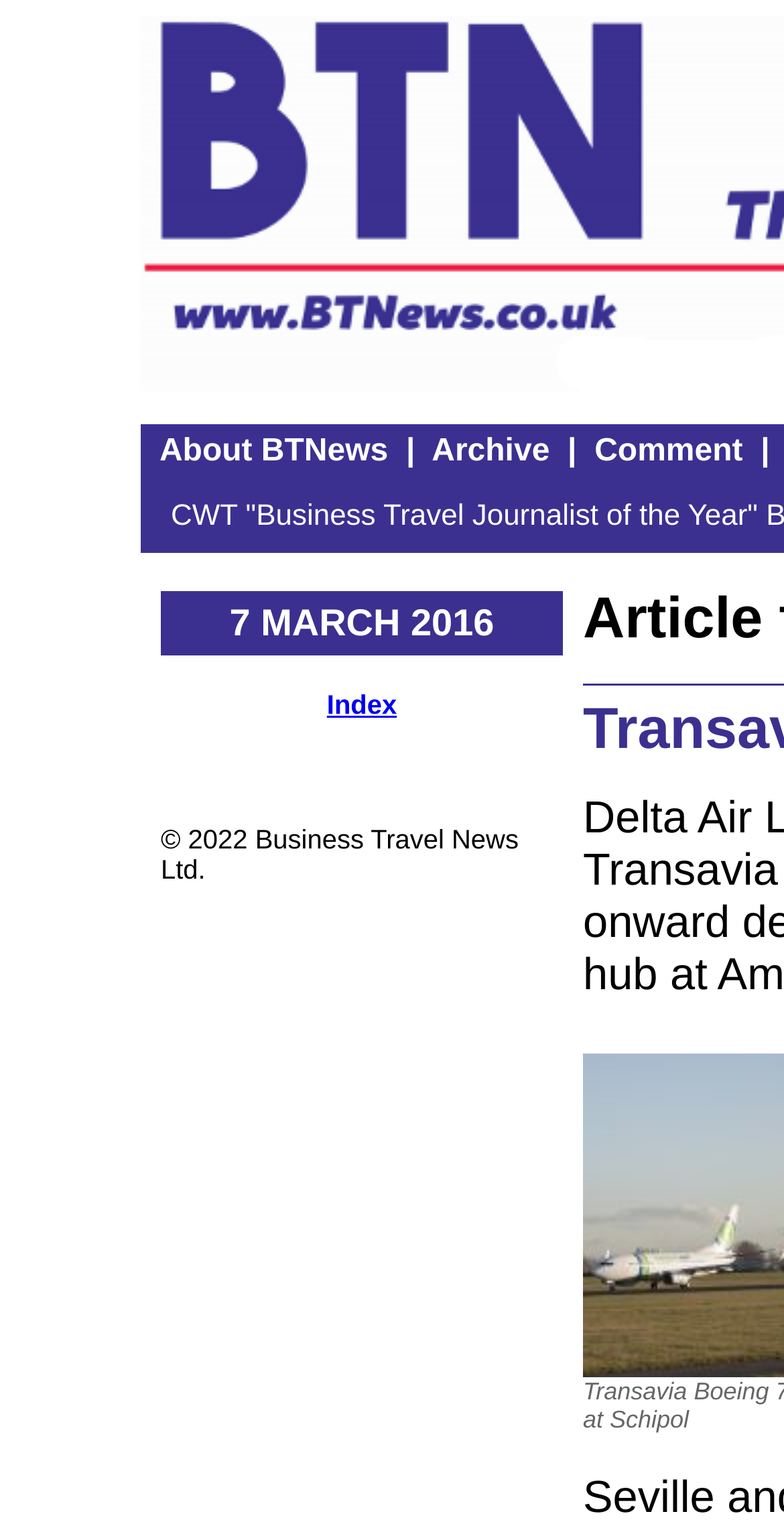Predict the bounding box coordinates for the UI element described as: "Index". The coordinates should be four float numbers between 0 and 1, presented as [left, top, right, bottom].

[0.417, 0.453, 0.506, 0.473]